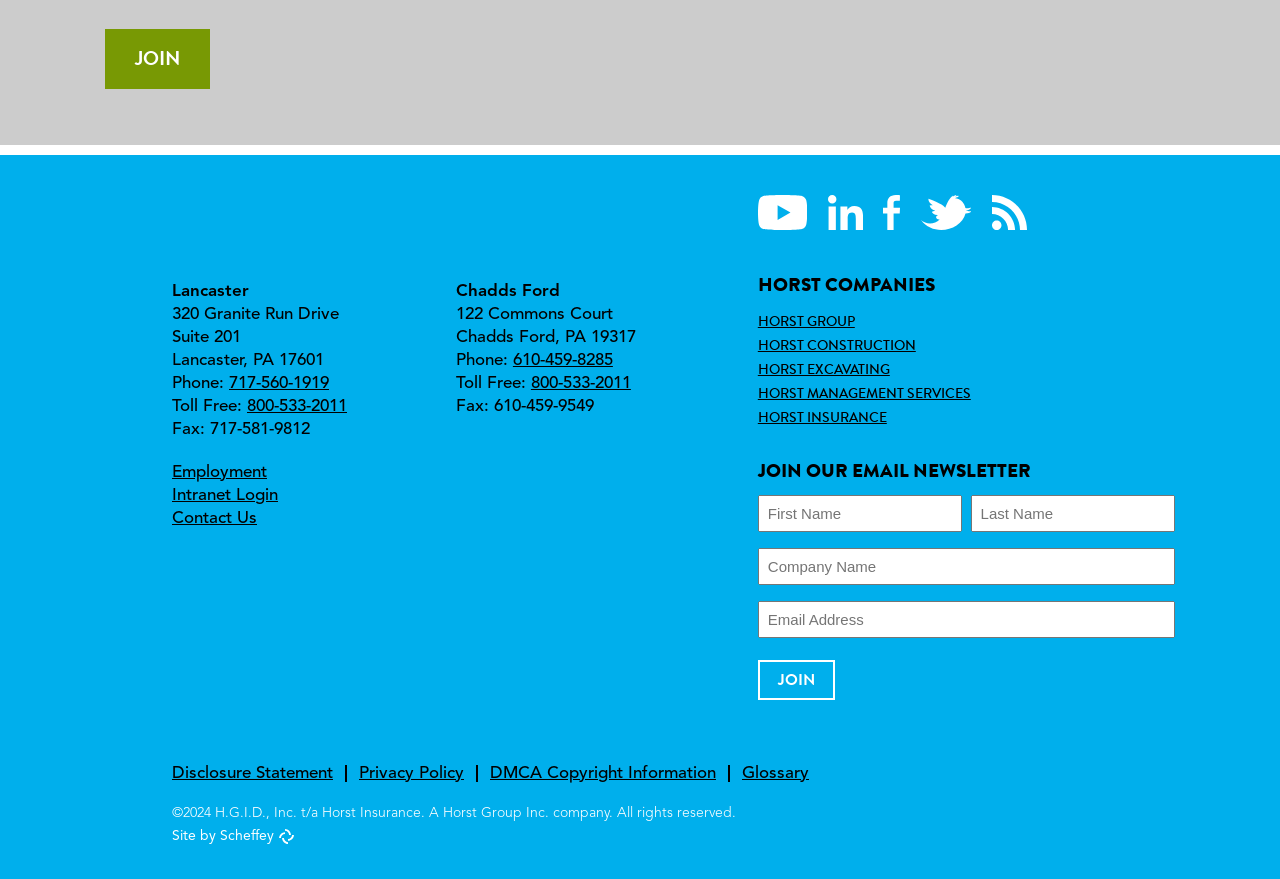Provide a brief response to the question using a single word or phrase: 
What is the purpose of the 'Join' button?

To join the email newsletter